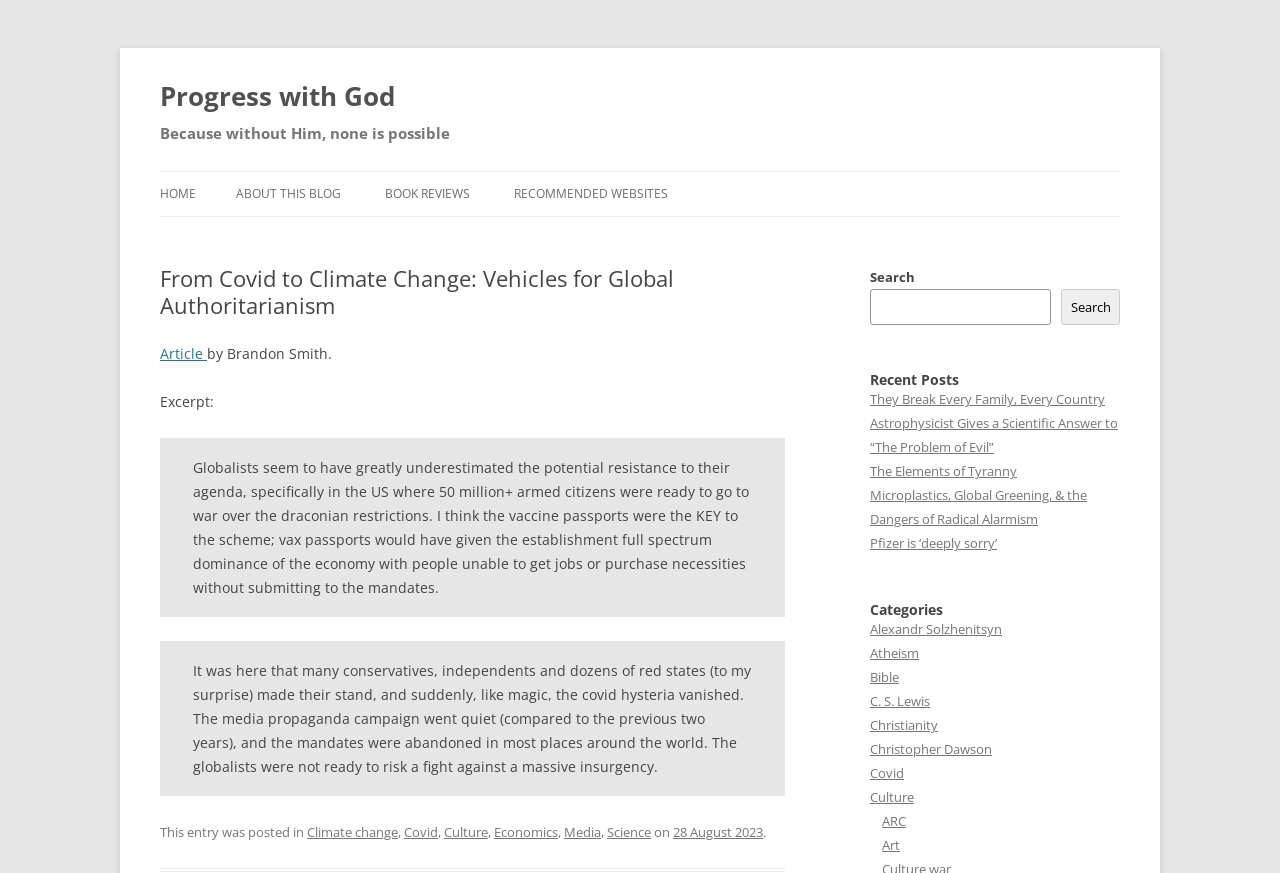Determine the bounding box coordinates of the element that should be clicked to execute the following command: "View the 'Recent Posts'".

[0.68, 0.428, 0.875, 0.444]